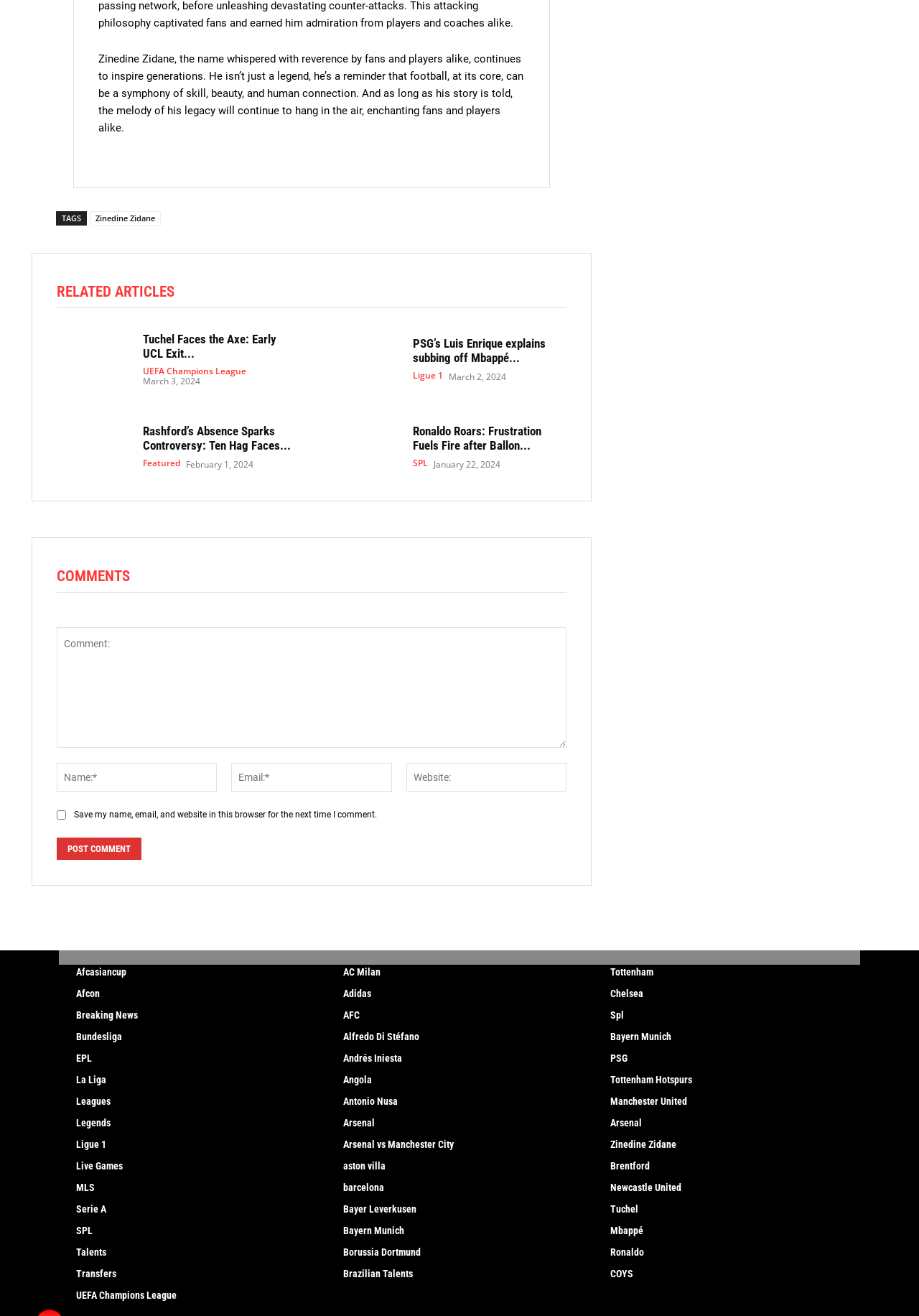Pinpoint the bounding box coordinates of the clickable area necessary to execute the following instruction: "Open advanced search". The coordinates should be given as four float numbers between 0 and 1, namely [left, top, right, bottom].

None